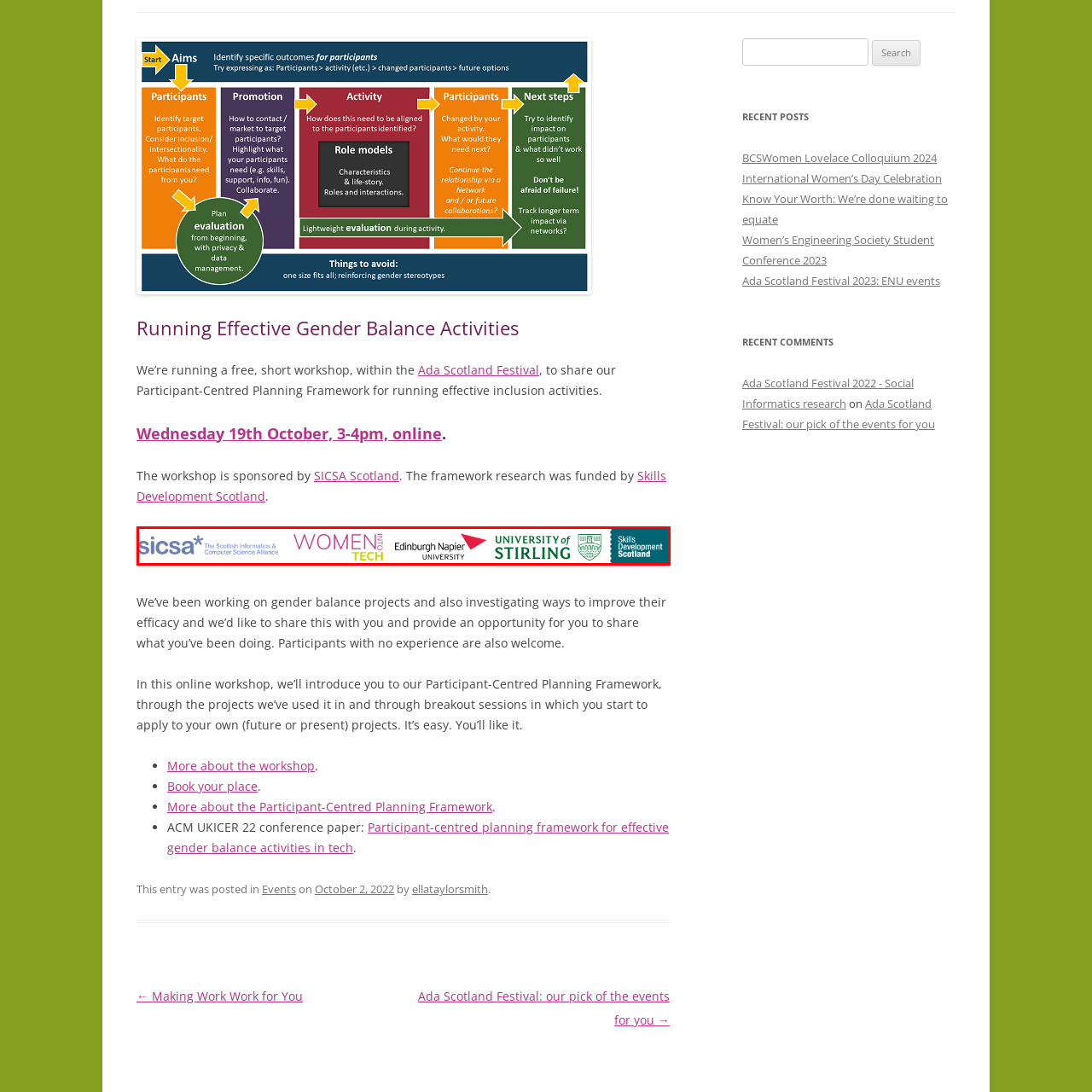Provide a thorough description of the scene depicted within the red bounding box.

The image features a collection of logos from organizations involved in promoting women in technology and academia. It includes the logo of SICSA (Scottish Informatics & Computer Science Alliance), representing a partnership focused on supporting computer science initiatives in Scotland. Adjacent to it is the "Women in Tech" branding, emphasizing the commitment to fostering female participation in technology fields. Also displayed is the logo of Edinburgh Napier University, showcasing their involvement in educational initiatives. The University of Stirling's logo follows, further highlighting academic cooperation in these efforts. Finally, the Skills Development Scotland logo concludes the lineup, underlining the organization’s role in enhancing skills and employment opportunities within the tech sector. This visual representation signifies collective efforts towards gender balance and support for women in technology-related domains.